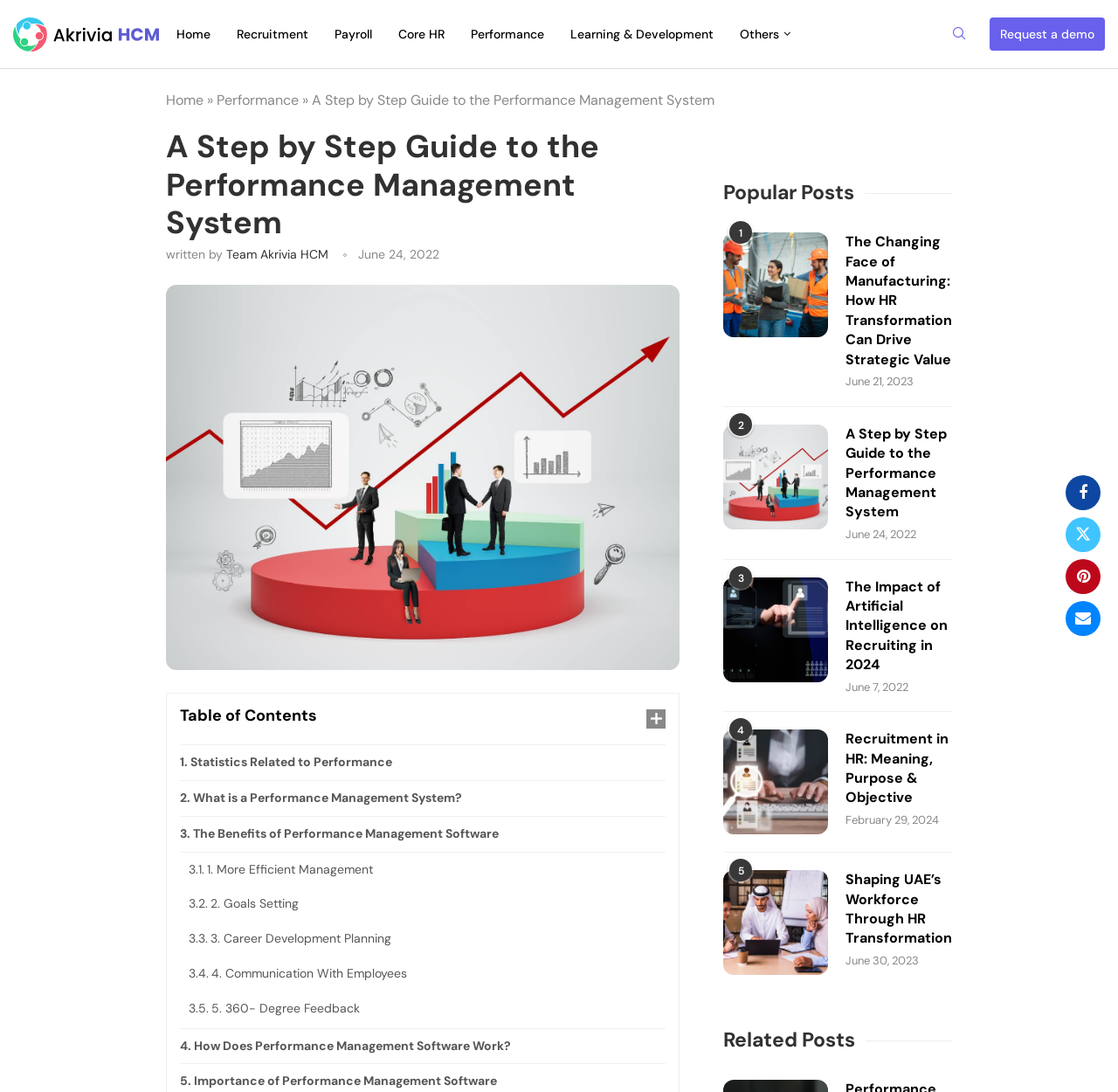Locate the bounding box coordinates of the area that needs to be clicked to fulfill the following instruction: "Read the 'Statistics Related to Performance' section". The coordinates should be in the format of four float numbers between 0 and 1, namely [left, top, right, bottom].

[0.161, 0.683, 0.596, 0.714]